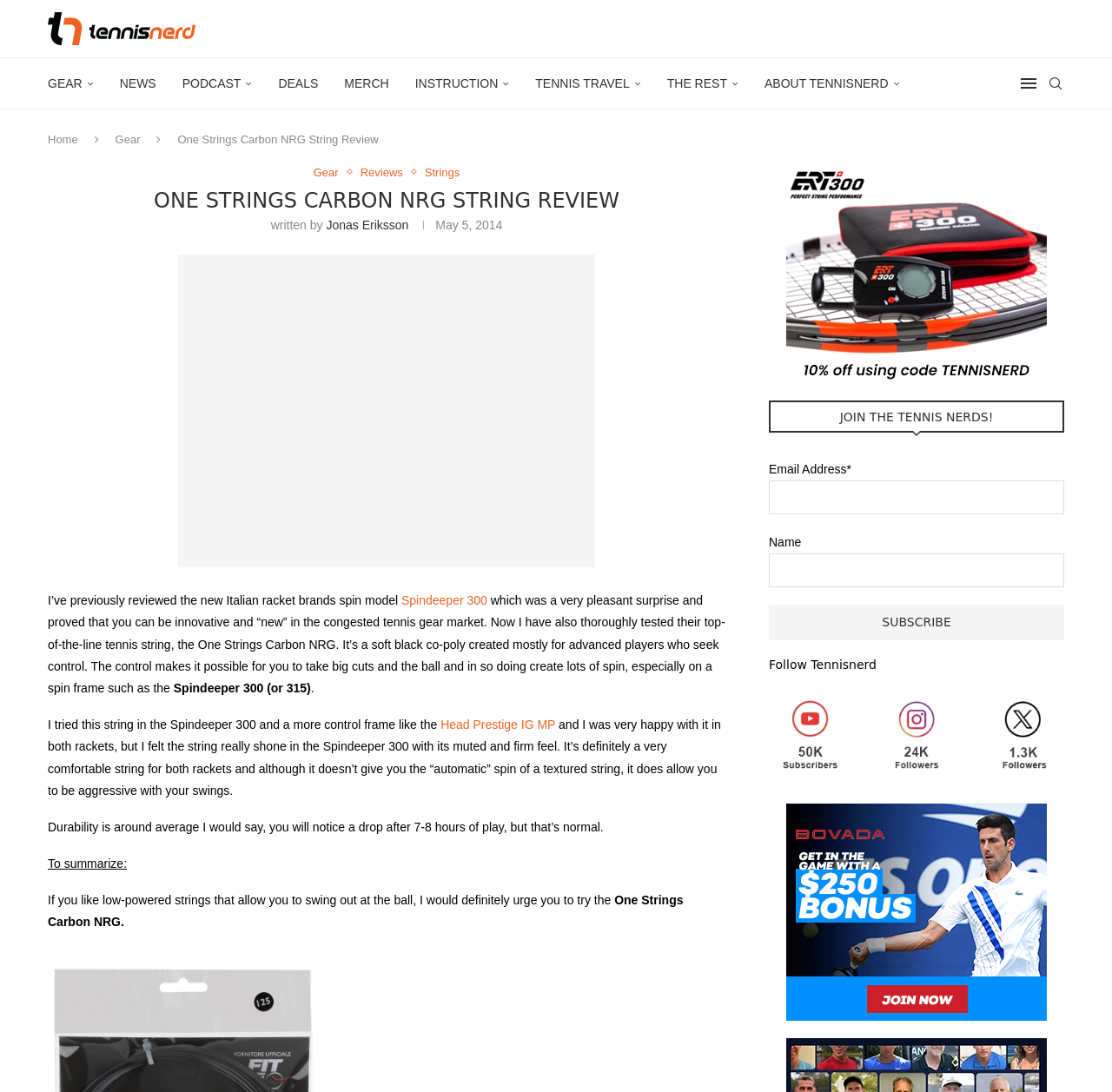Use a single word or phrase to respond to the question:
How many hours of play does the string last?

7-8 hours